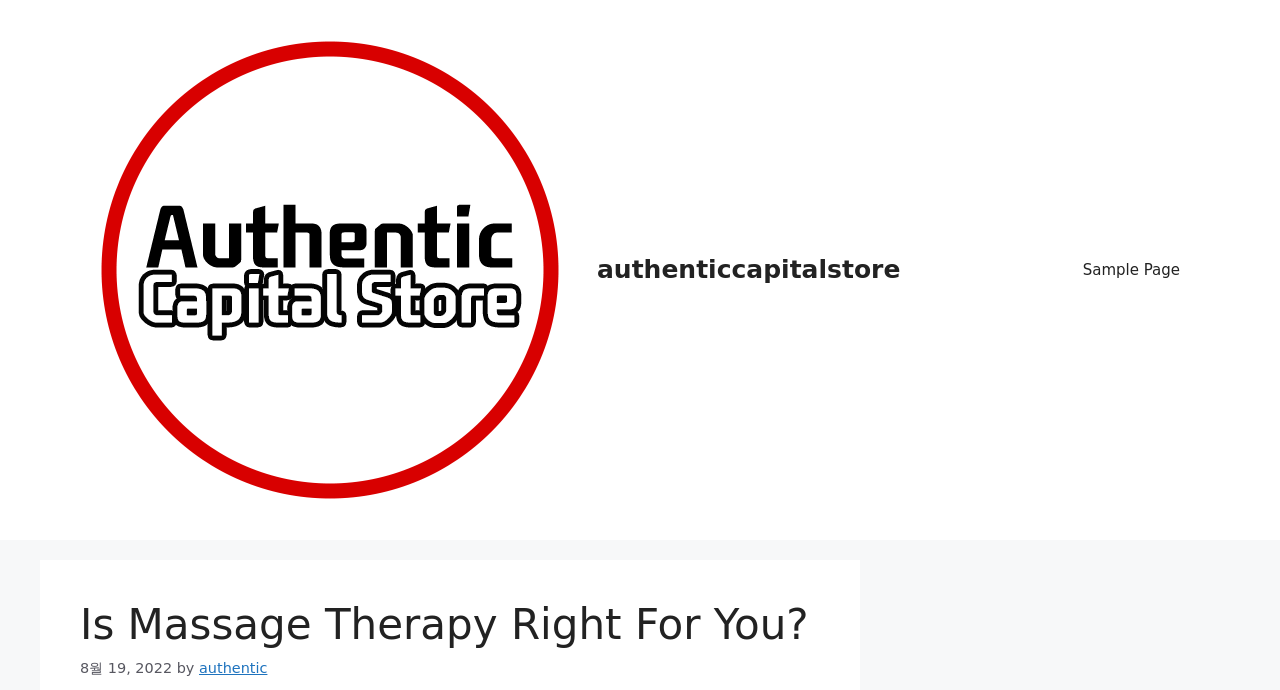Given the description "Sample Page", determine the bounding box of the corresponding UI element.

[0.83, 0.348, 0.938, 0.435]